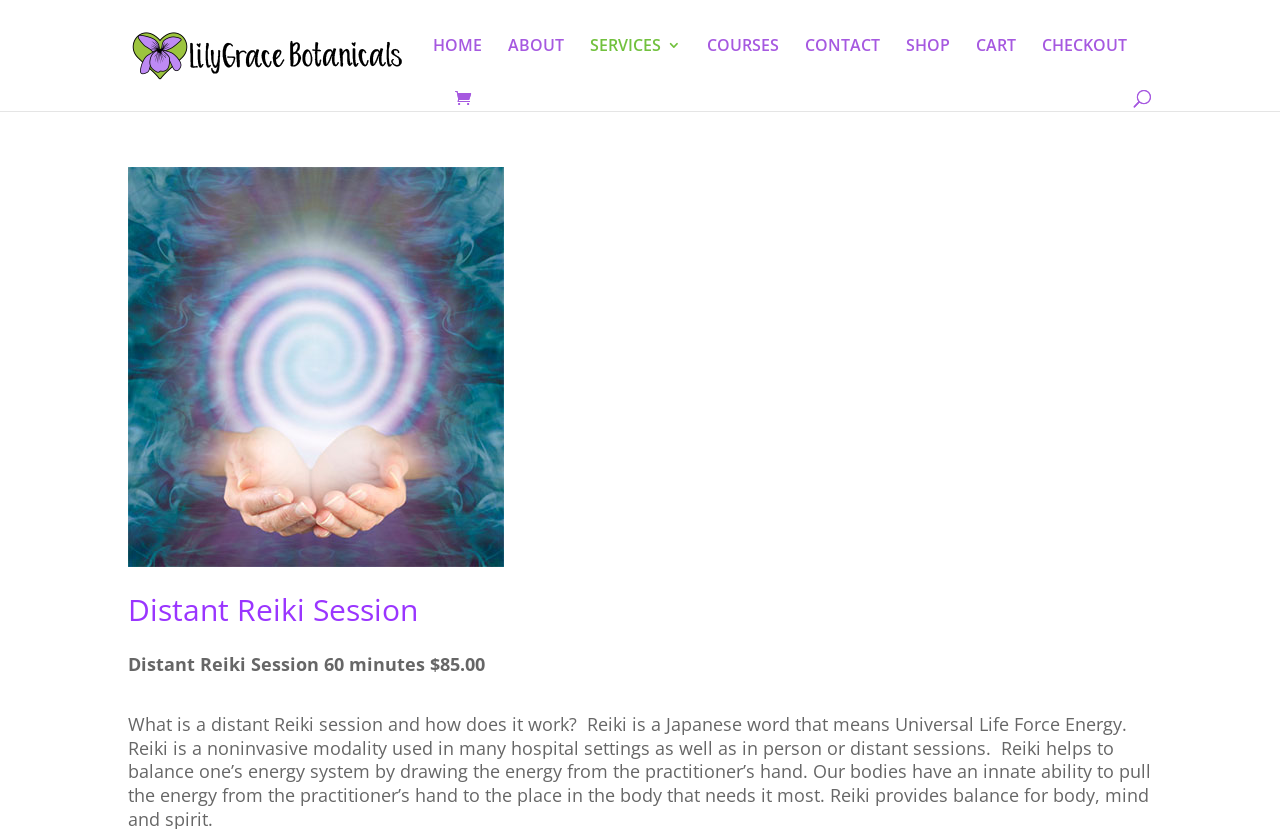Is there a search function on the webpage?
Using the image as a reference, answer the question with a short word or phrase.

Yes